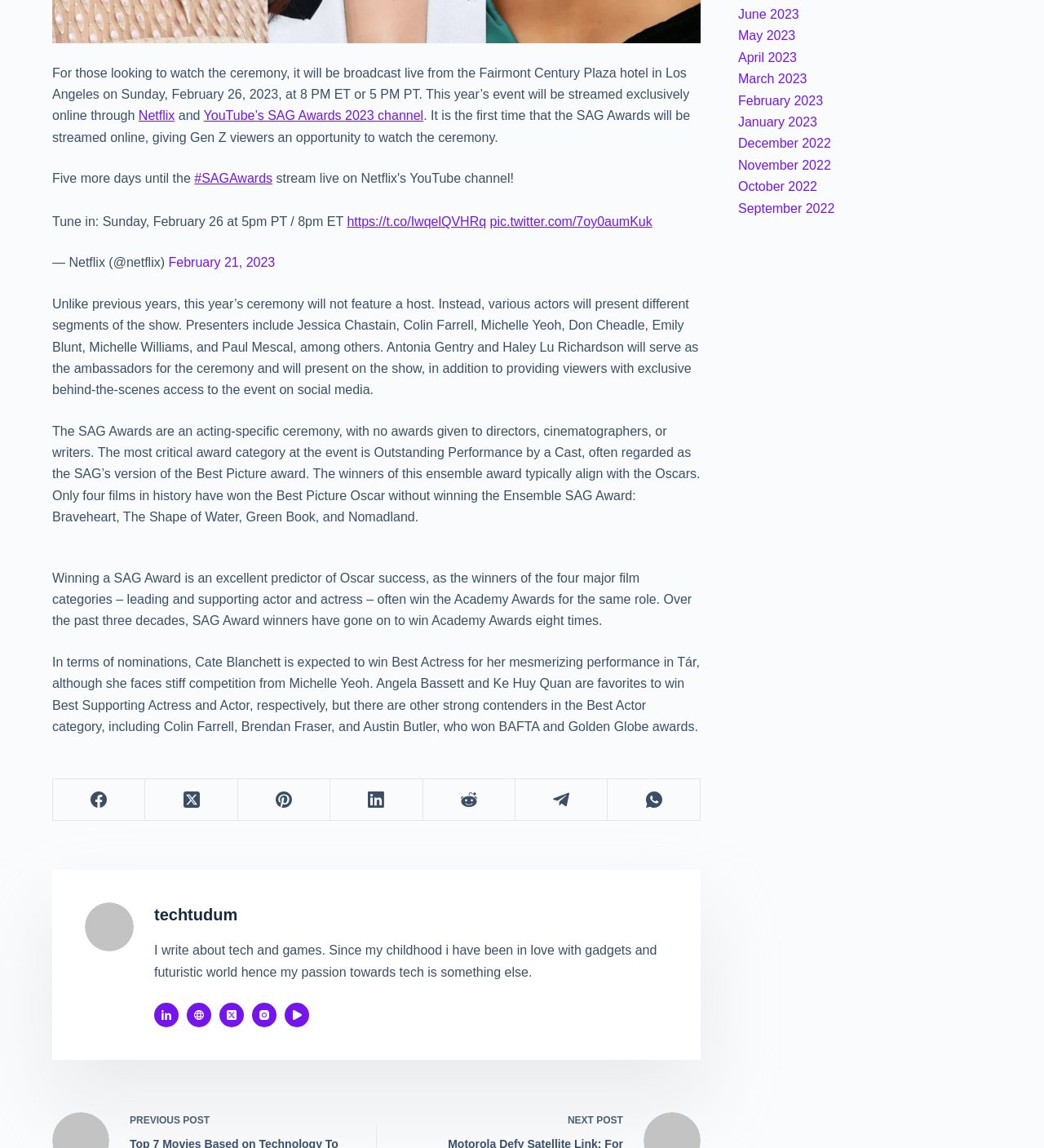What is the name of the website?
Utilize the information in the image to give a detailed answer to the question.

The name of the website can be found in the heading element which contains the text 'techtudum'.